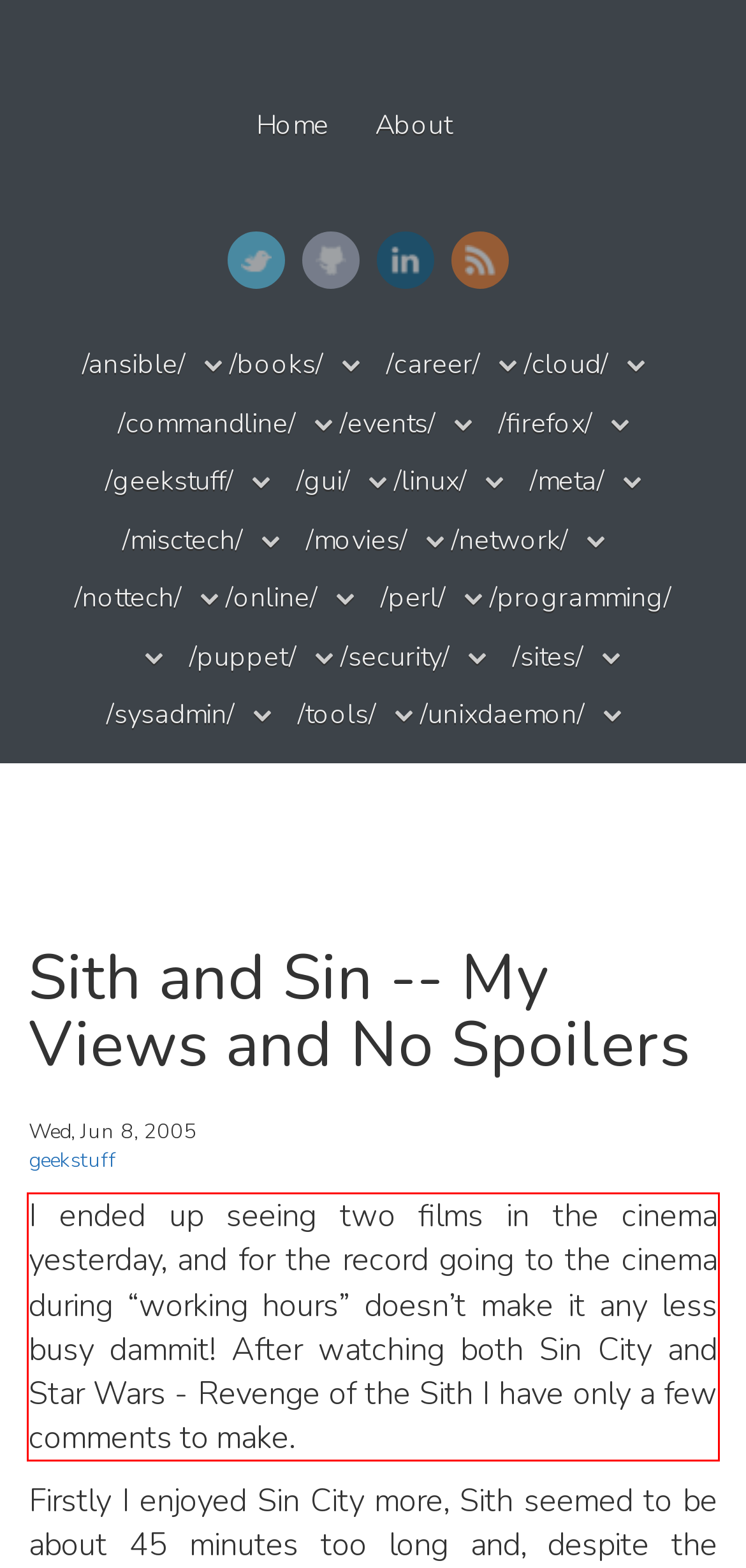You are provided with a screenshot of a webpage that includes a red bounding box. Extract and generate the text content found within the red bounding box.

I ended up seeing two films in the cinema yesterday, and for the record going to the cinema during “working hours” doesn’t make it any less busy dammit! After watching both Sin City and Star Wars - Revenge of the Sith I have only a few comments to make.